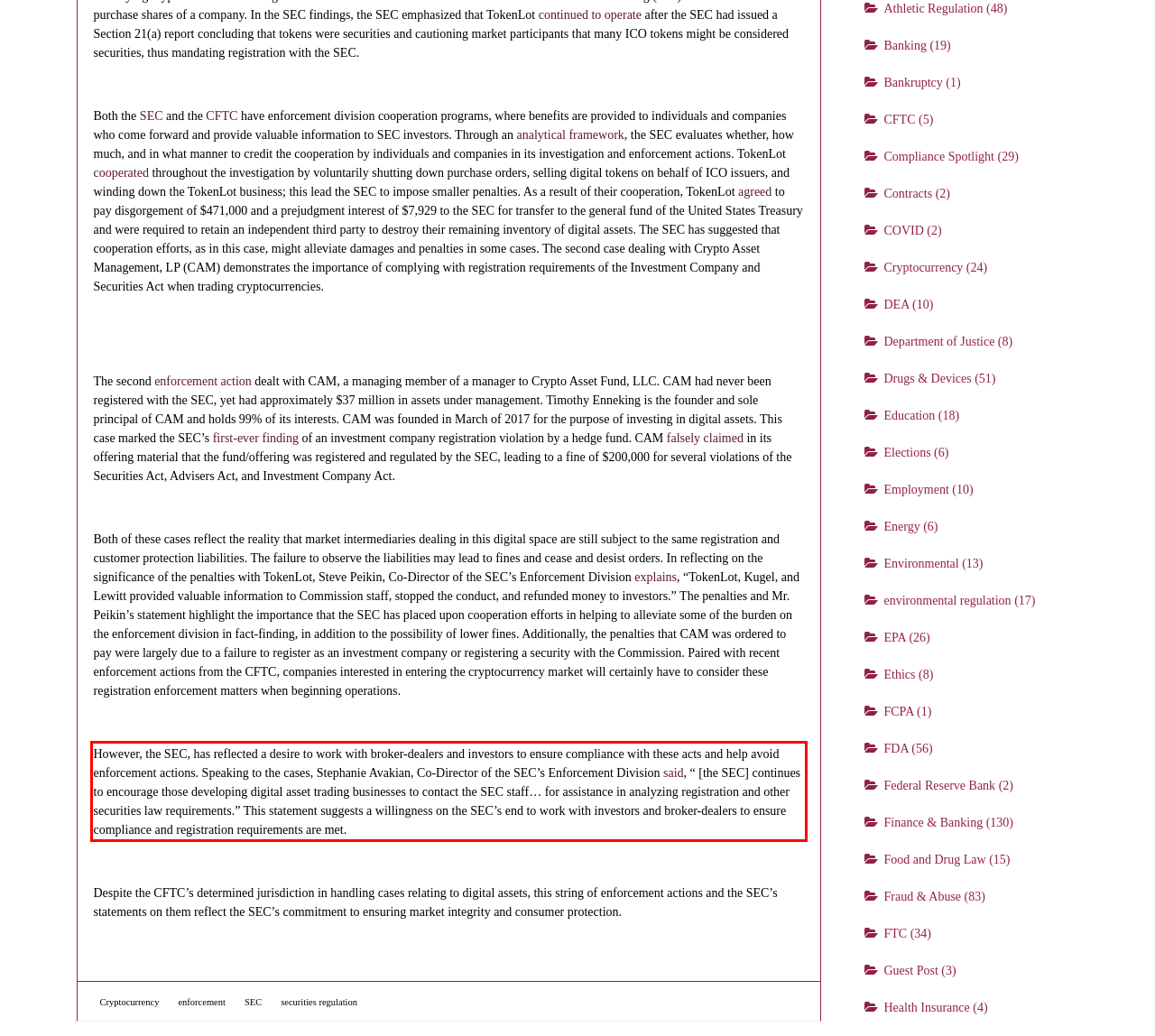In the given screenshot, locate the red bounding box and extract the text content from within it.

However, the SEC, has reflected a desire to work with broker-dealers and investors to ensure compliance with these acts and help avoid enforcement actions. Speaking to the cases, Stephanie Avakian, Co-Director of the SEC’s Enforcement Division said, “ [the SEC] continues to encourage those developing digital asset trading businesses to contact the SEC staff… for assistance in analyzing registration and other securities law requirements.” This statement suggests a willingness on the SEC’s end to work with investors and broker-dealers to ensure compliance and registration requirements are met.